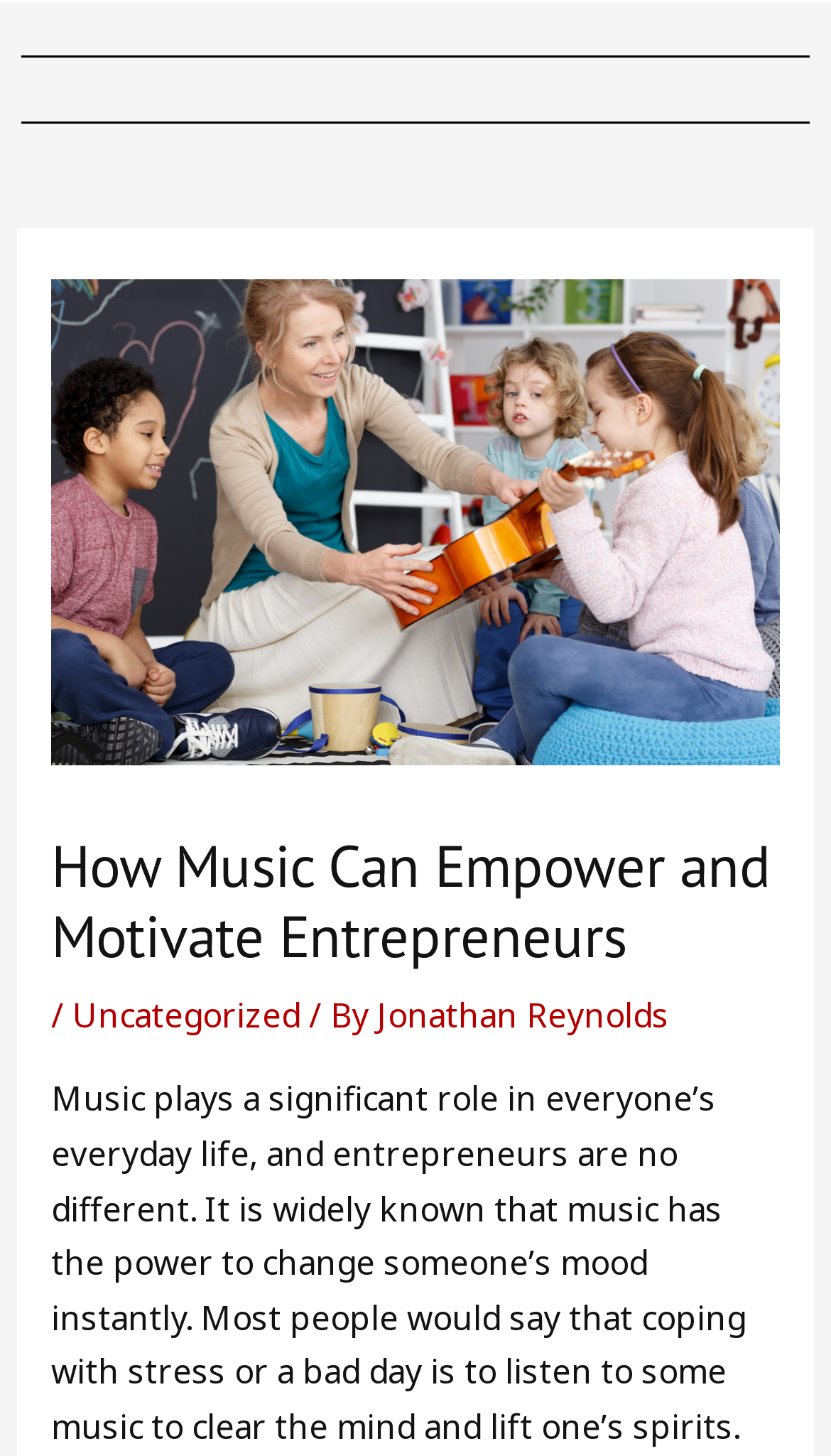Locate and extract the headline of this webpage.

How Music Can Empower and Motivate Entrepreneurs